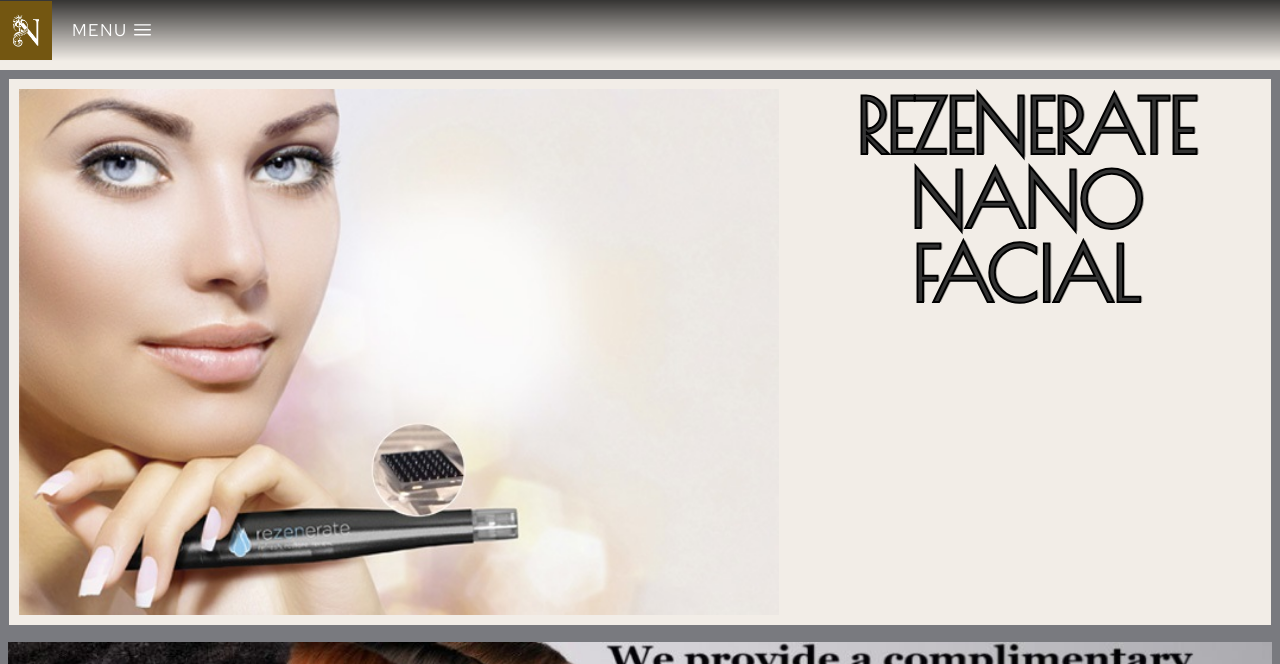From the webpage screenshot, predict the bounding box of the UI element that matches this description: "Menu".

[0.056, 0.0, 0.118, 0.092]